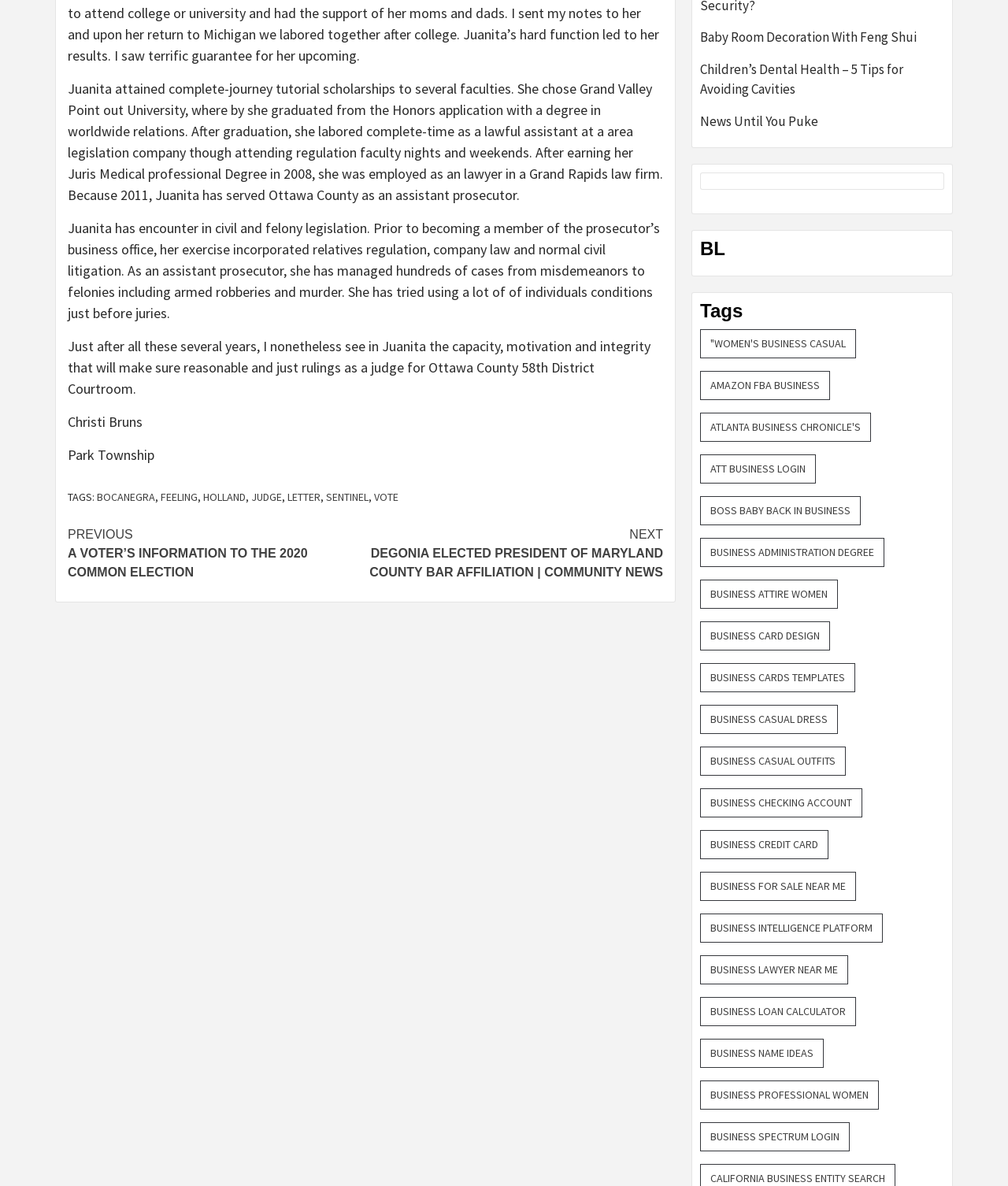What is Juanita's educational background?
Based on the image, respond with a single word or phrase.

Graduated from Grand Valley State University